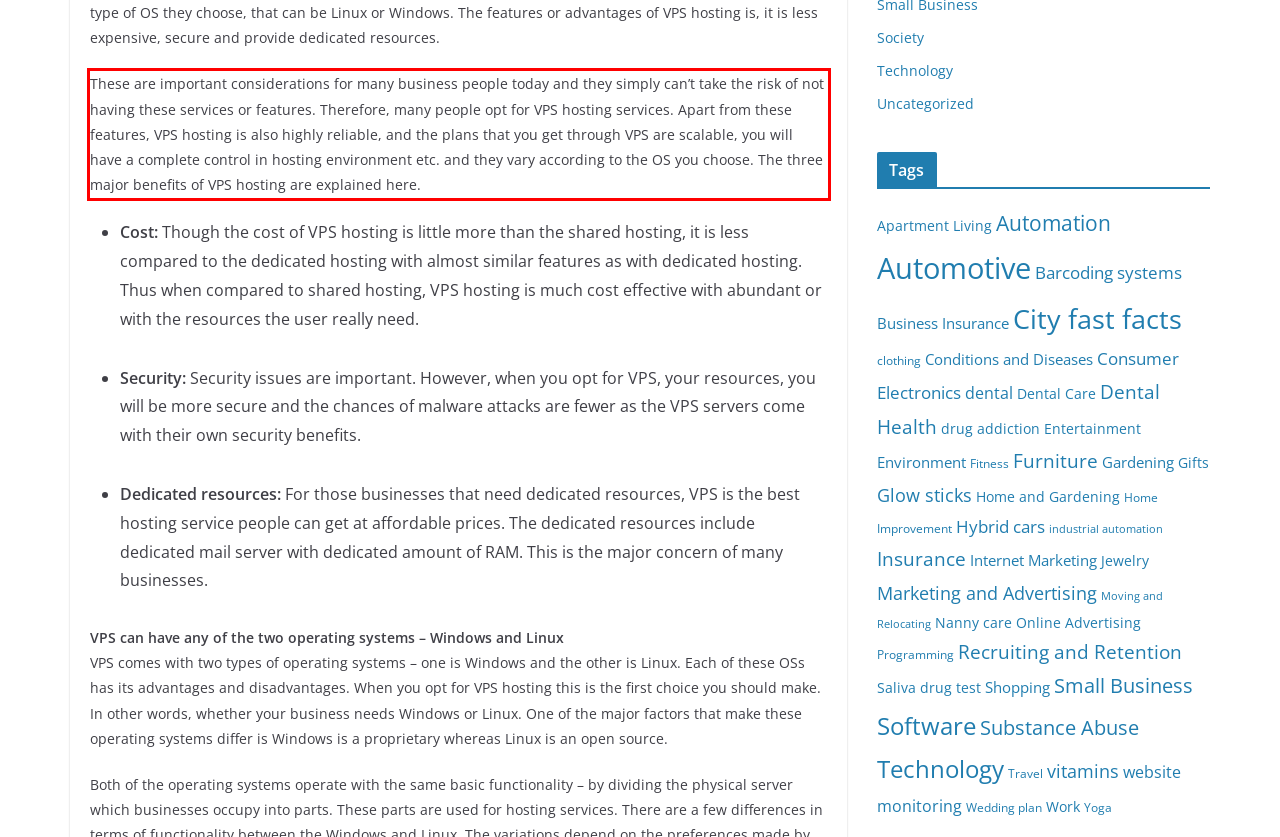Given a screenshot of a webpage, identify the red bounding box and perform OCR to recognize the text within that box.

These are important considerations for many business people today and they simply can’t take the risk of not having these services or features. Therefore, many people opt for VPS hosting services. Apart from these features, VPS hosting is also highly reliable, and the plans that you get through VPS are scalable, you will have a complete control in hosting environment etc. and they vary according to the OS you choose. The three major benefits of VPS hosting are explained here.